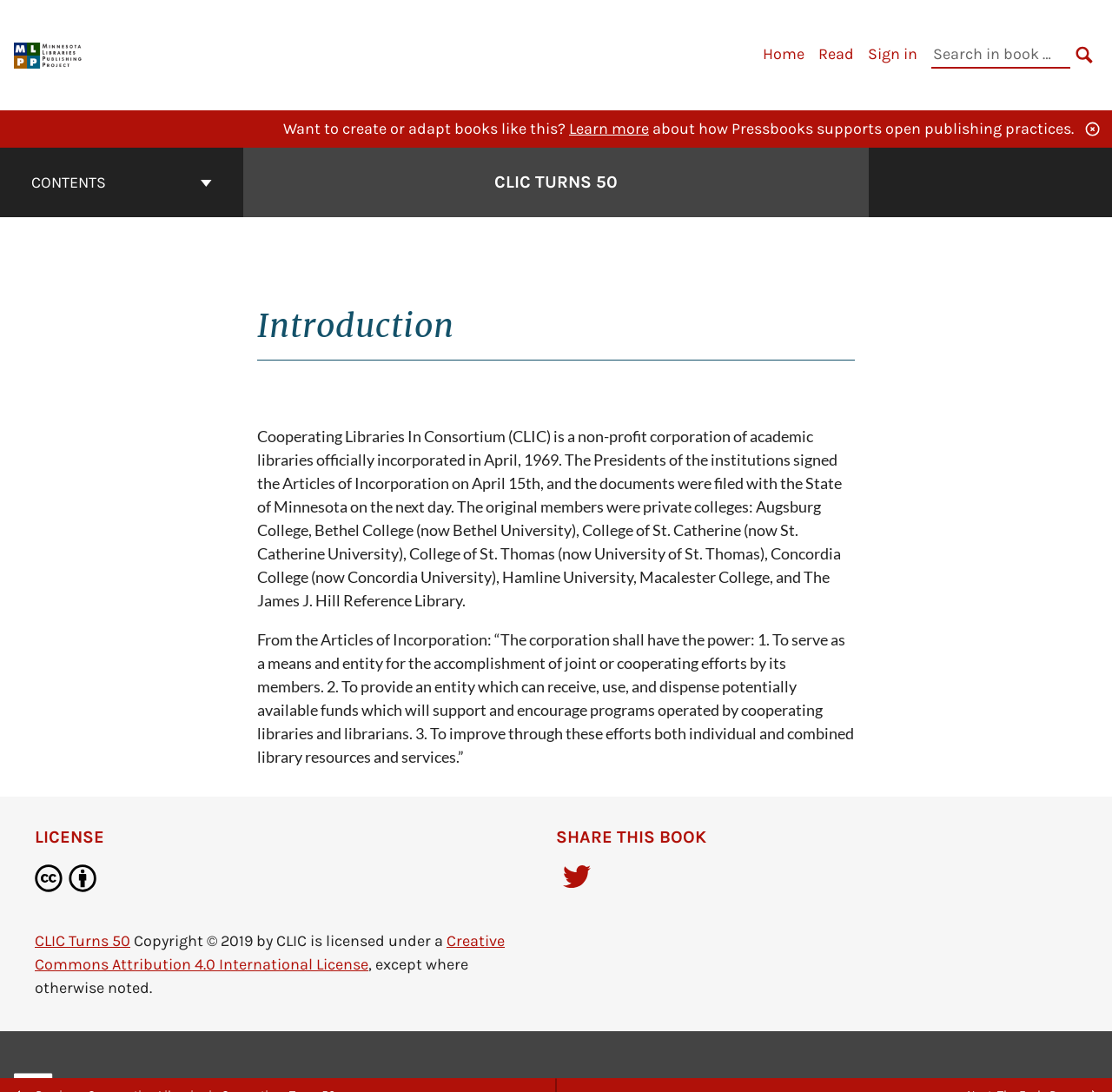Identify the bounding box coordinates for the region to click in order to carry out this instruction: "Search in book". Provide the coordinates using four float numbers between 0 and 1, formatted as [left, top, right, bottom].

[0.838, 0.038, 0.962, 0.063]